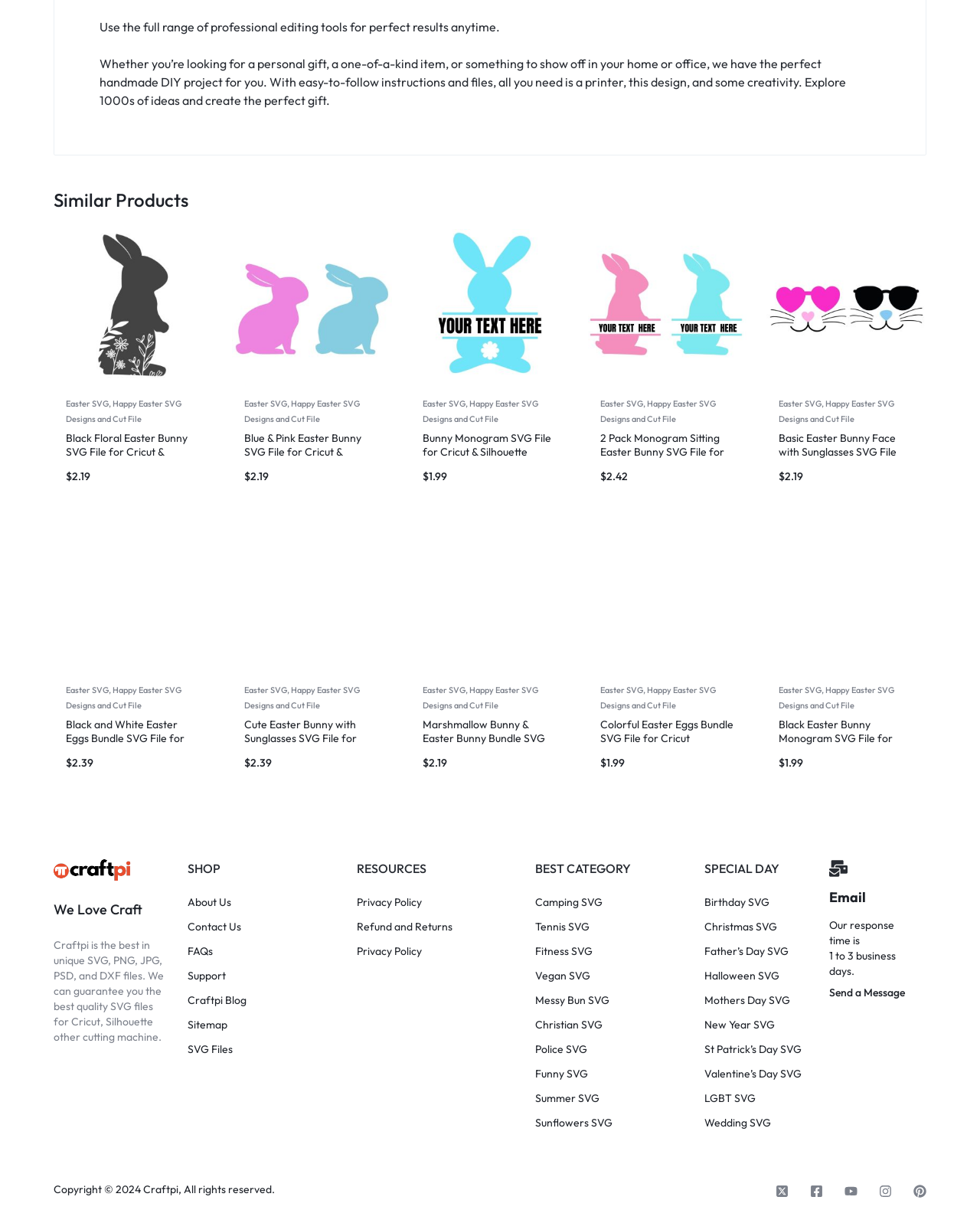Please respond to the question with a concise word or phrase:
What is the website about?

Crafting and DIY projects